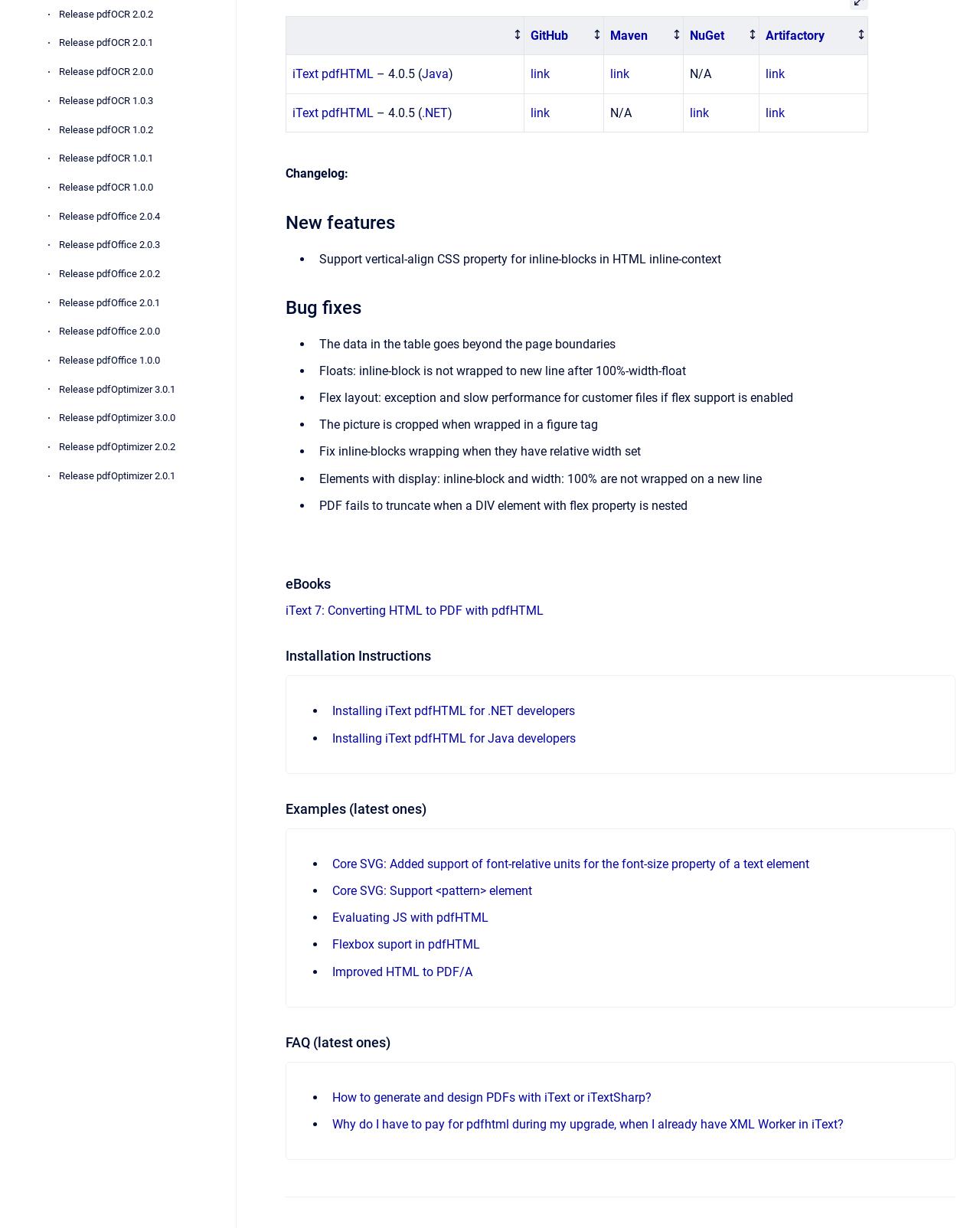Based on the description "Core SVG: Support <pattern> element", find the bounding box of the specified UI element.

[0.339, 0.719, 0.543, 0.731]